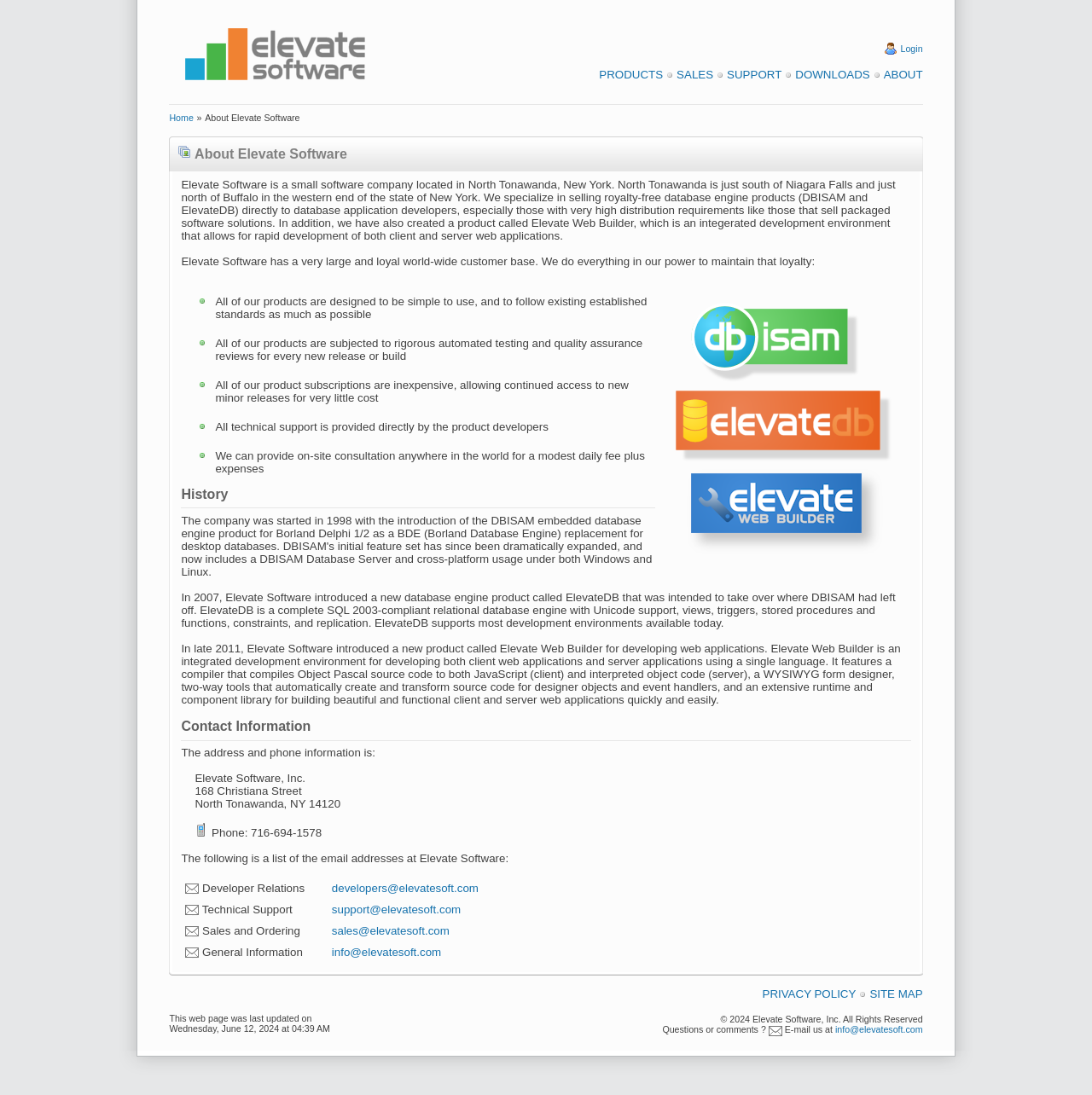Determine the bounding box coordinates of the region I should click to achieve the following instruction: "Click the 'developers@elevatesoft.com' email link". Ensure the bounding box coordinates are four float numbers between 0 and 1, i.e., [left, top, right, bottom].

[0.304, 0.806, 0.438, 0.817]